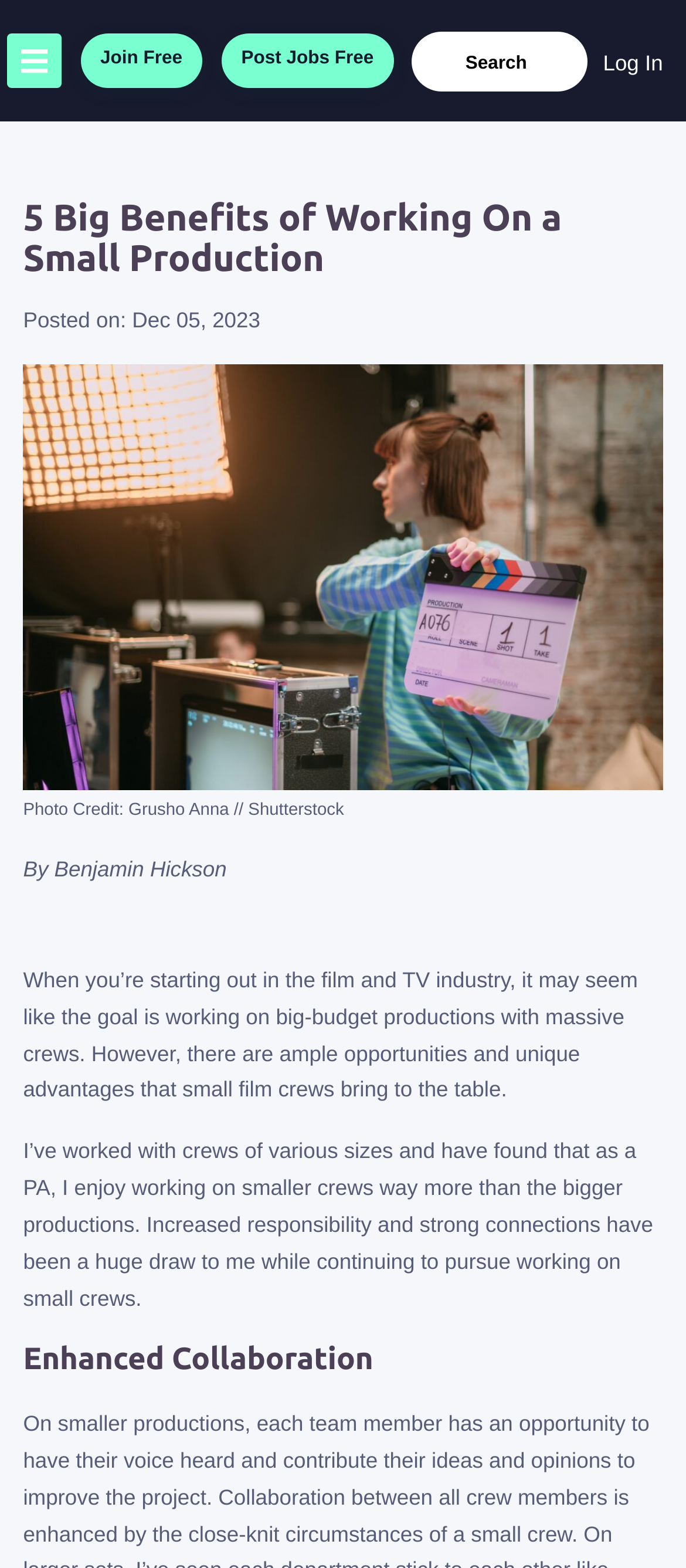What is the author's name?
Please provide a detailed and comprehensive answer to the question.

The author's name can be found in the text 'By Benjamin Hickson' which is located below the photo credit information.